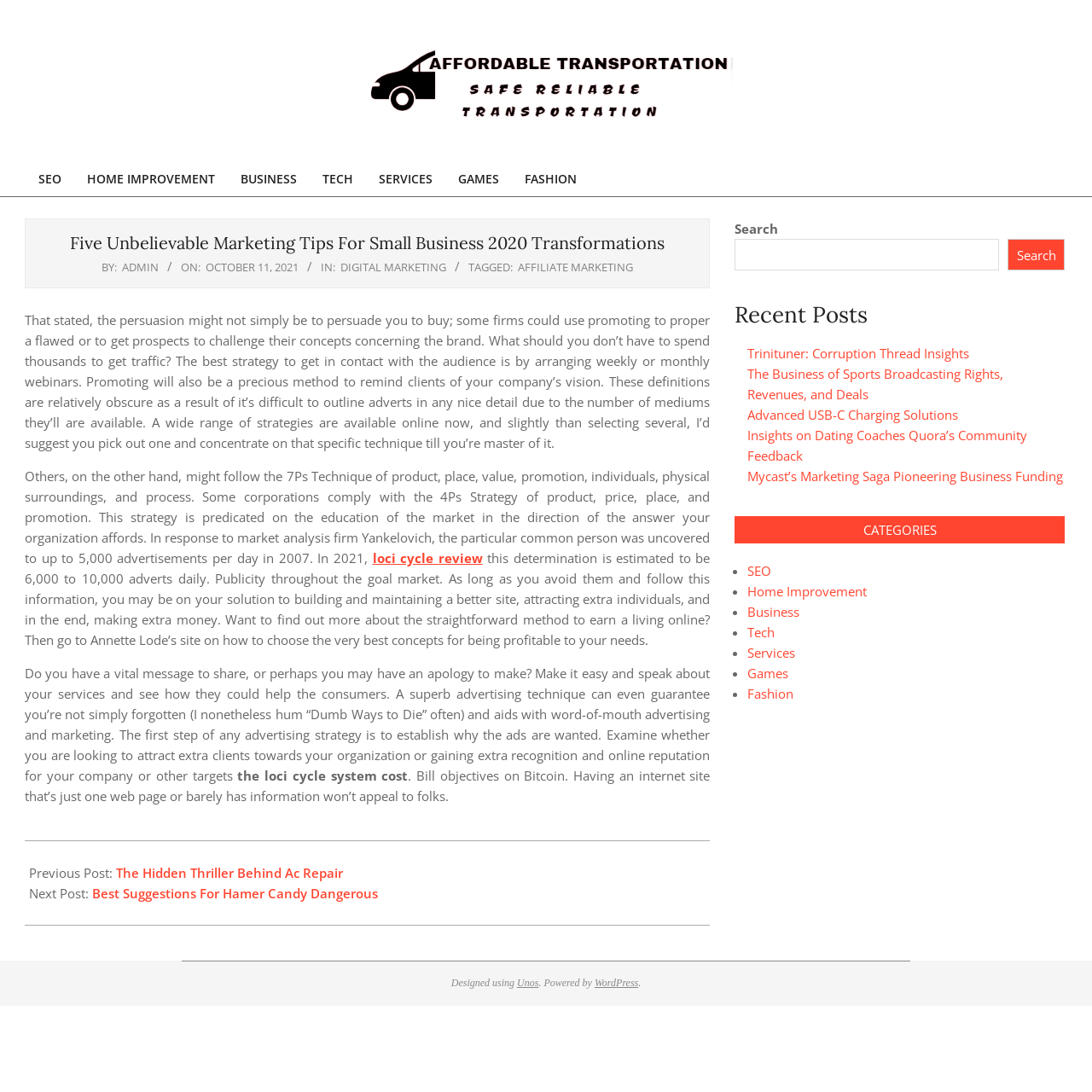Provide your answer in a single word or phrase: 
What is the category of the post 'The Hidden Thriller Behind Ac Repair'?

Home Improvement